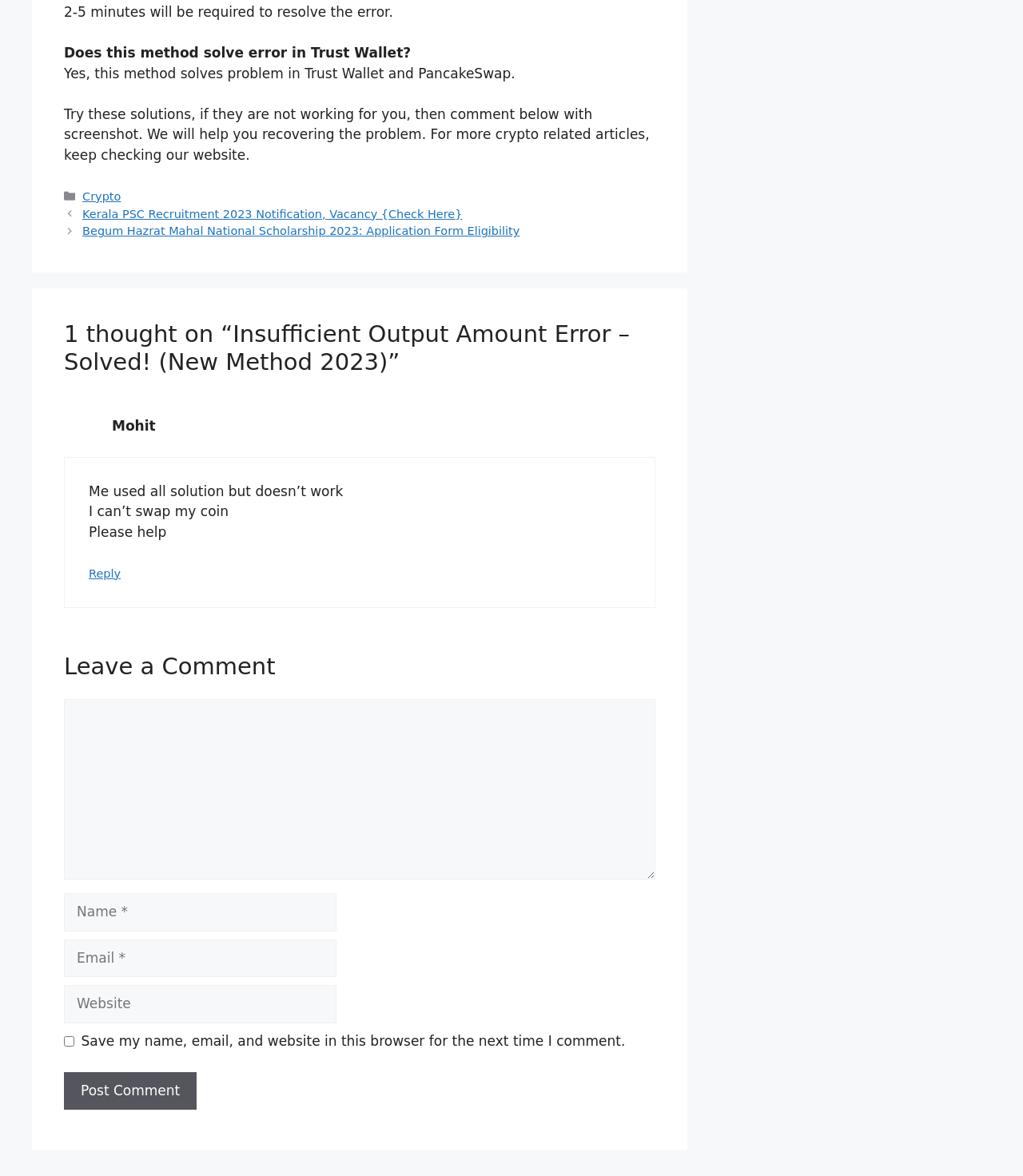Identify the bounding box of the UI element described as follows: "parent_node: Comment name="author" placeholder="Name *"". Provide the coordinates as four float numbers in the range of 0 to 1 [left, top, right, bottom].

[0.062, 0.76, 0.329, 0.792]